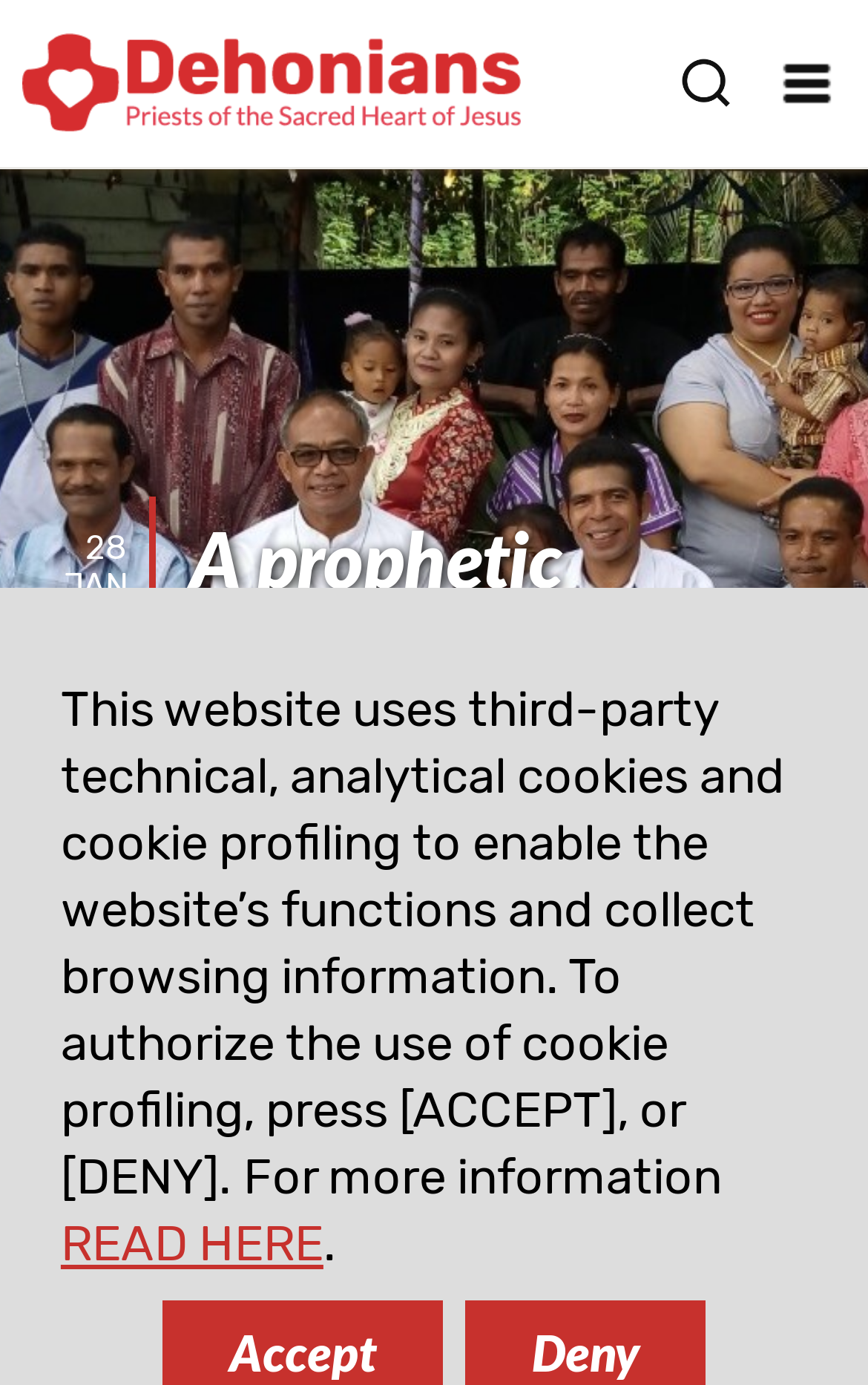Using the image as a reference, answer the following question in as much detail as possible:
What is the date mentioned on the webpage?

I found the date '28 JAN 2021' on the webpage, which is located at the top section of the page, indicating that it might be a publication or update date.